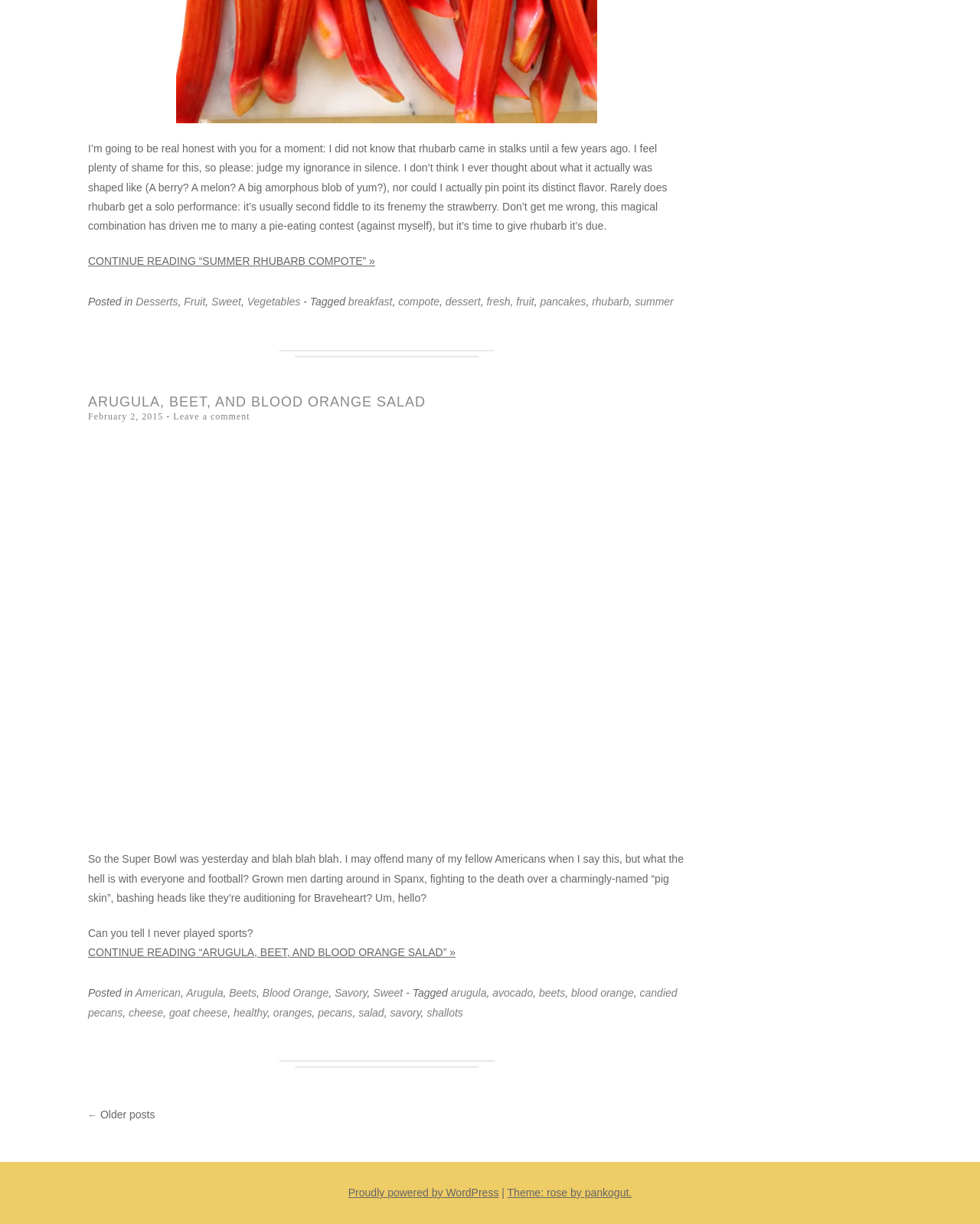What is the main ingredient in the salad recipe?
Using the picture, provide a one-word or short phrase answer.

Arugula